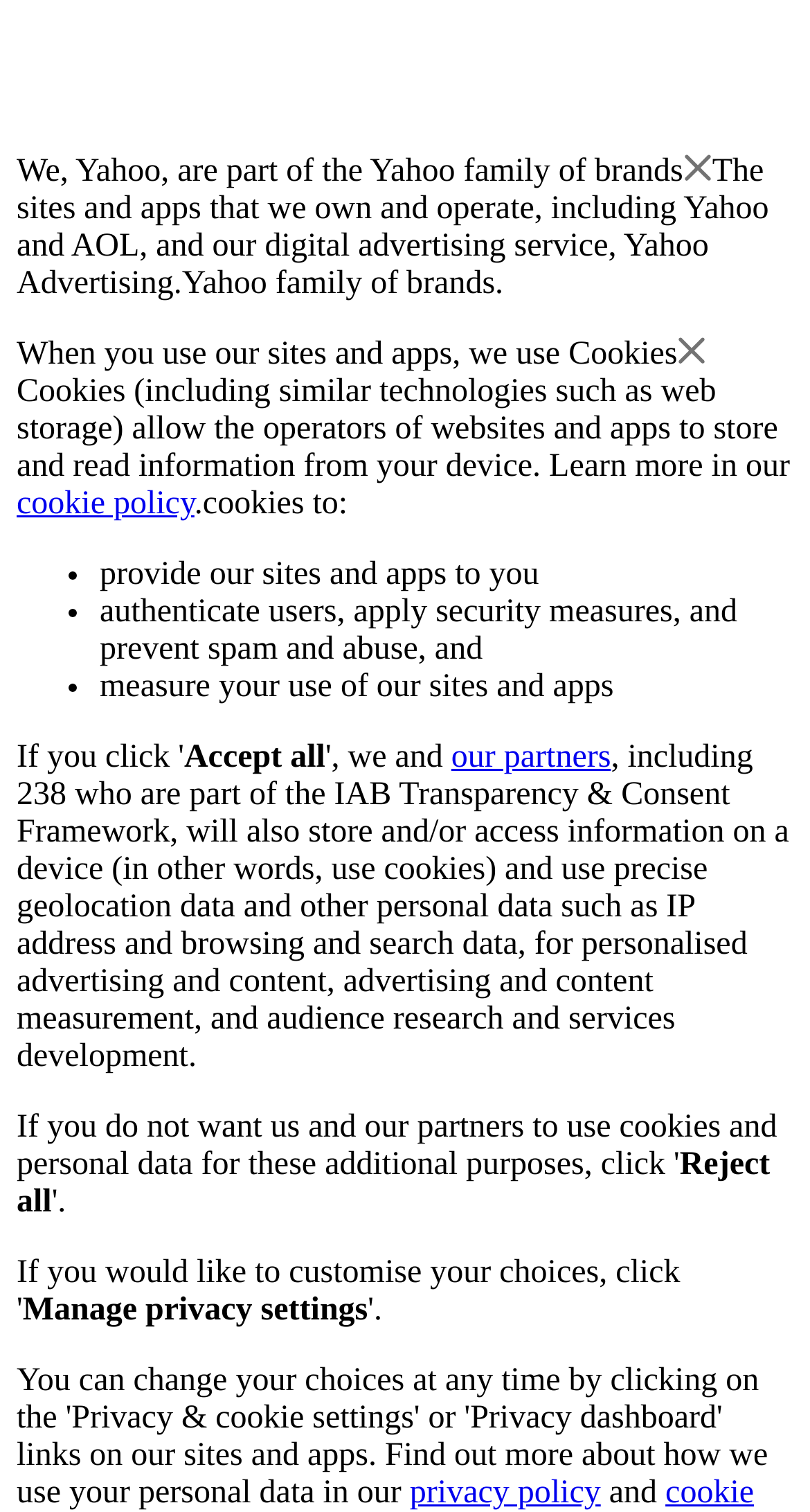What do cookies allow operators to do?
Please use the image to provide an in-depth answer to the question.

According to the webpage, cookies (including similar technologies such as web storage) allow the operators of websites and apps to store and read information from your device.